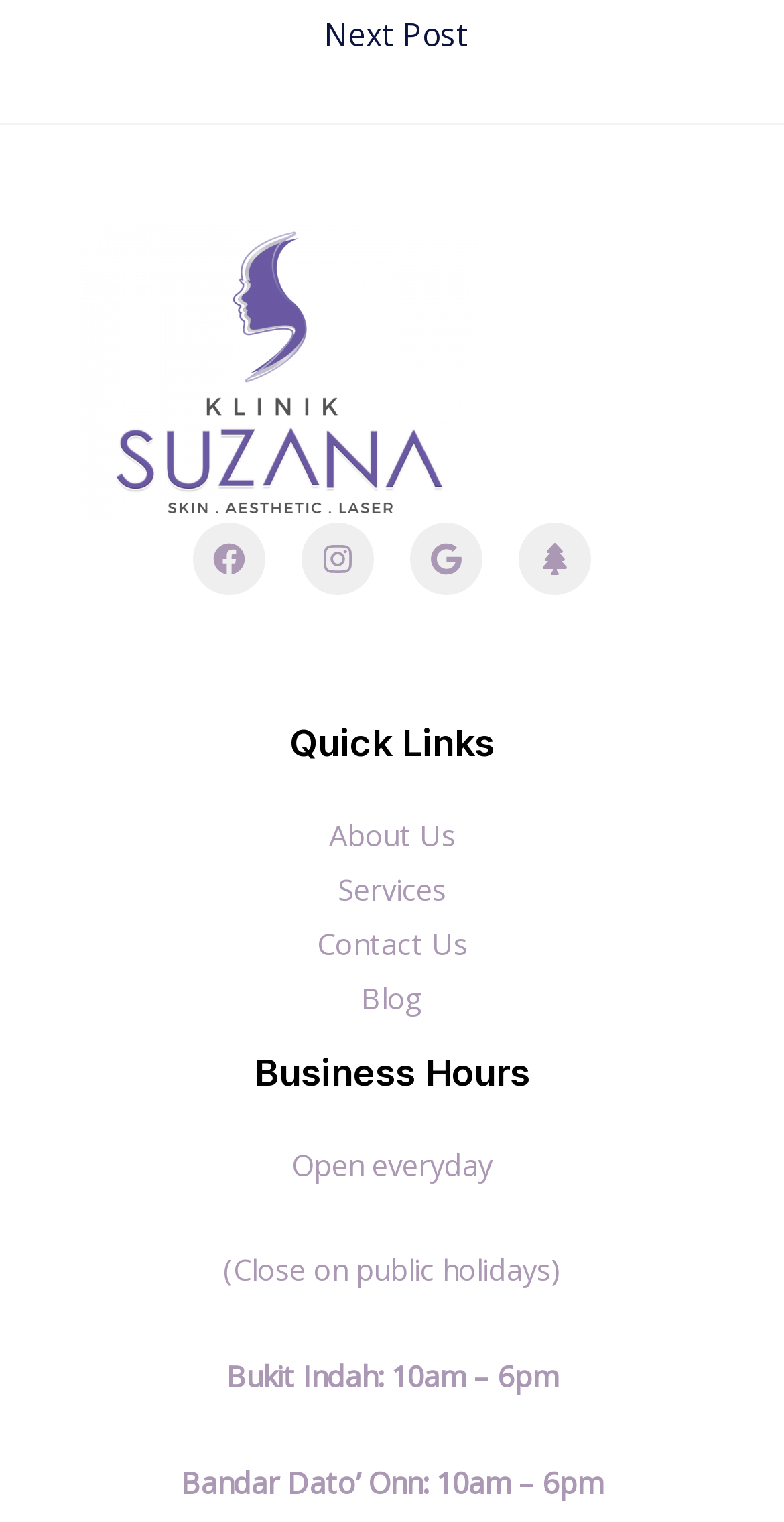From the webpage screenshot, predict the bounding box coordinates (top-left x, top-left y, bottom-right x, bottom-right y) for the UI element described here: aria-label="Linktree"

[0.662, 0.344, 0.754, 0.391]